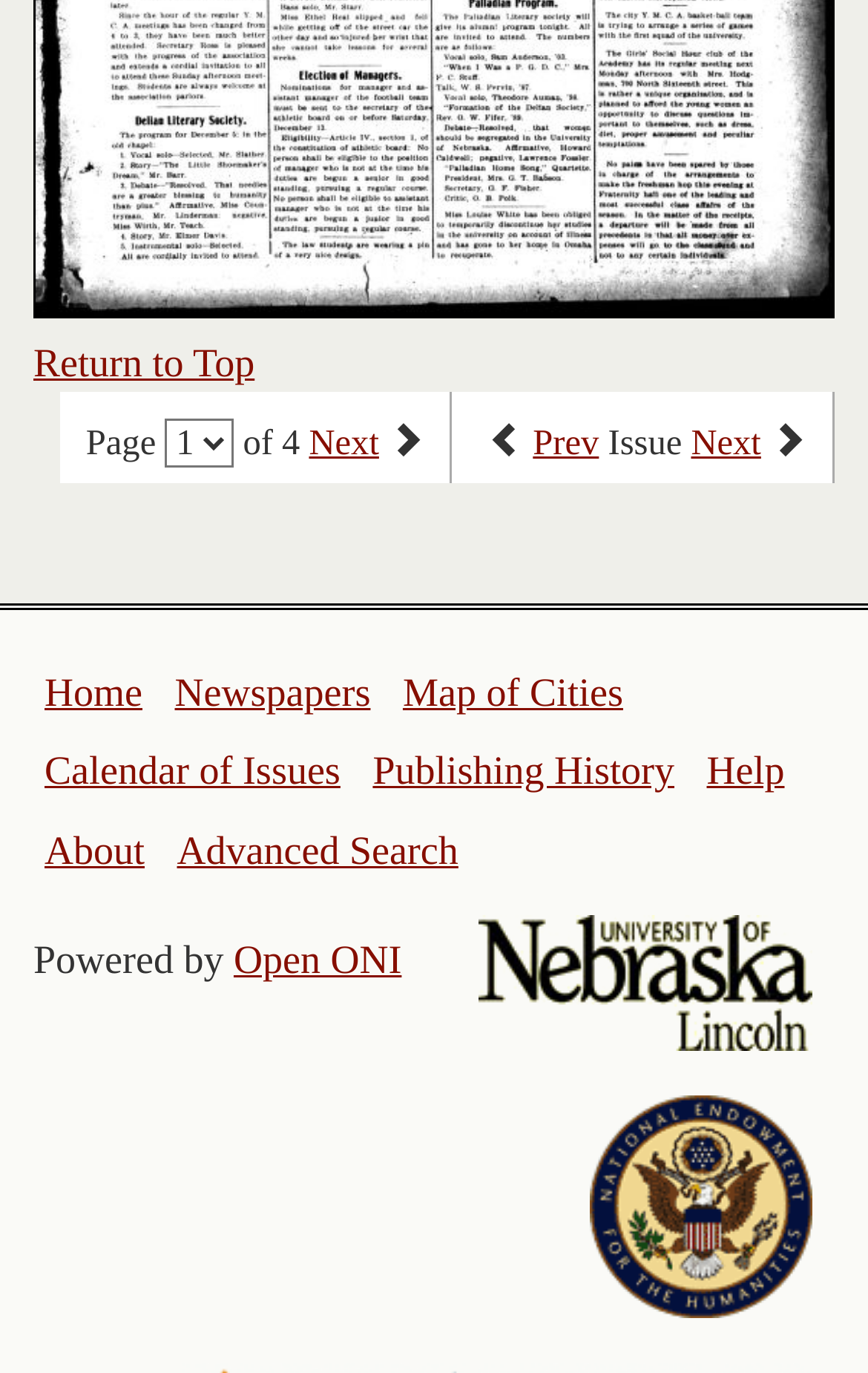Provide a single word or phrase answer to the question: 
How many navigation links are on the top?

8